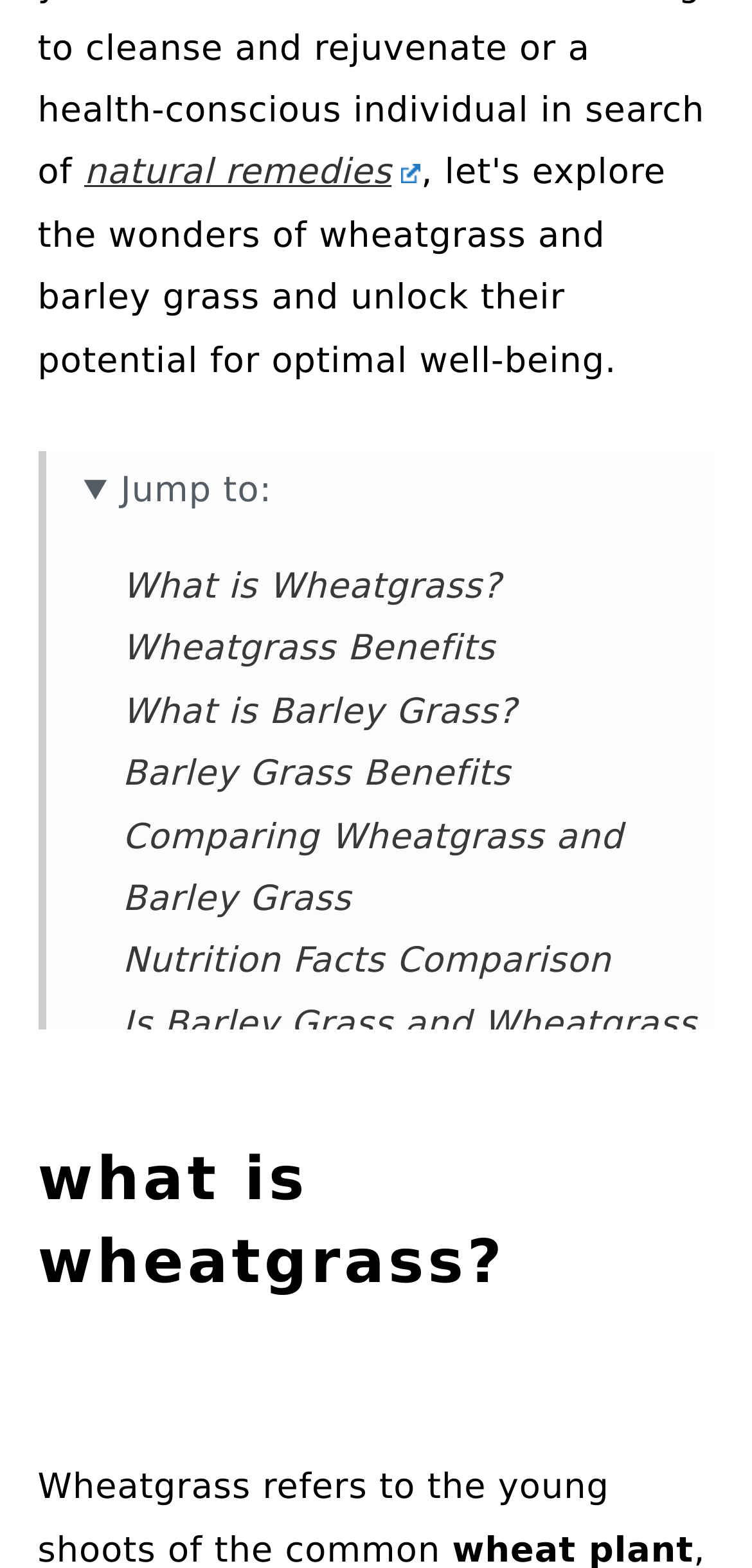Find the bounding box coordinates of the clickable area required to complete the following action: "Subscribe to the news.belgium RSS feed".

None